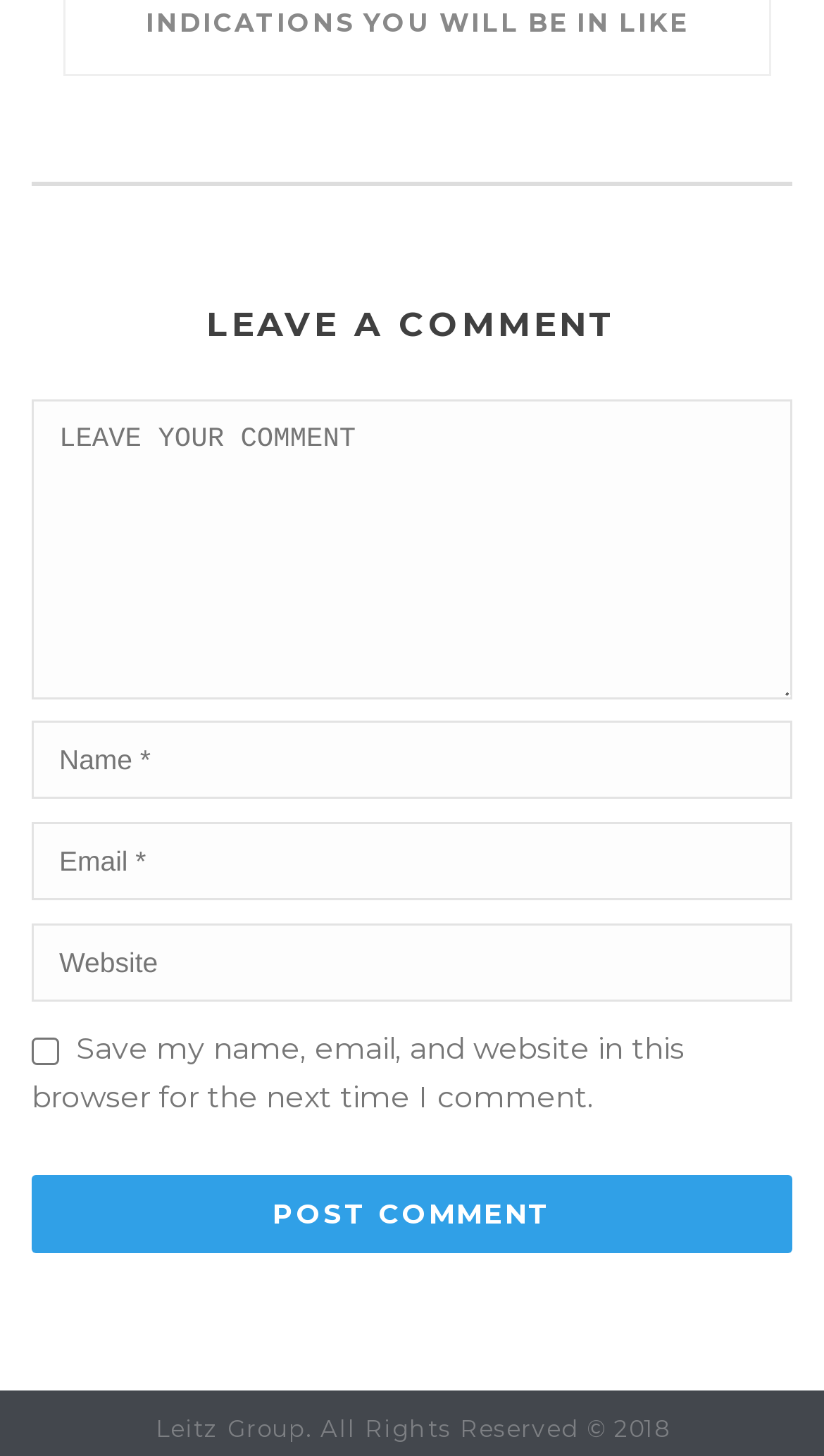What is the label of the first required text box? Based on the image, give a response in one word or a short phrase.

Name *